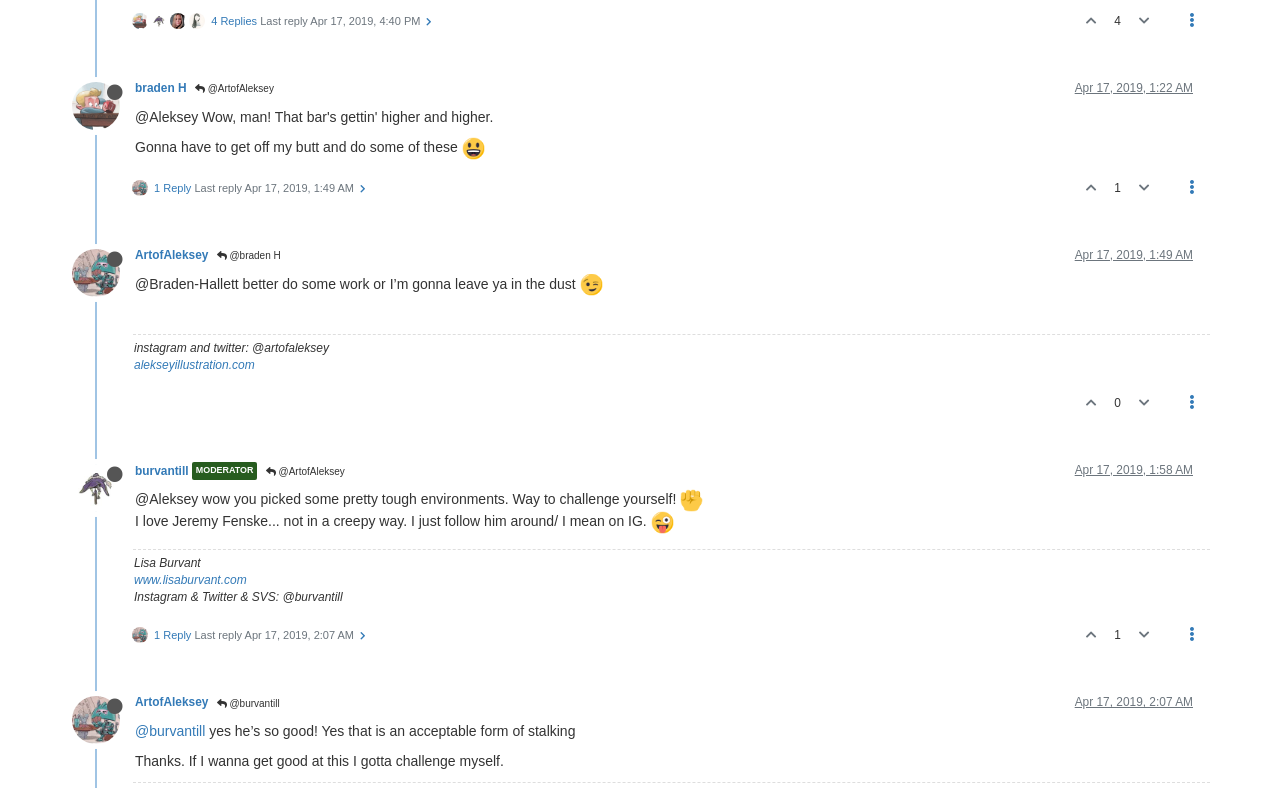Given the following UI element description: "Apr 17, 2019, 2:07 AM", find the bounding box coordinates in the webpage screenshot.

[0.84, 0.882, 0.932, 0.9]